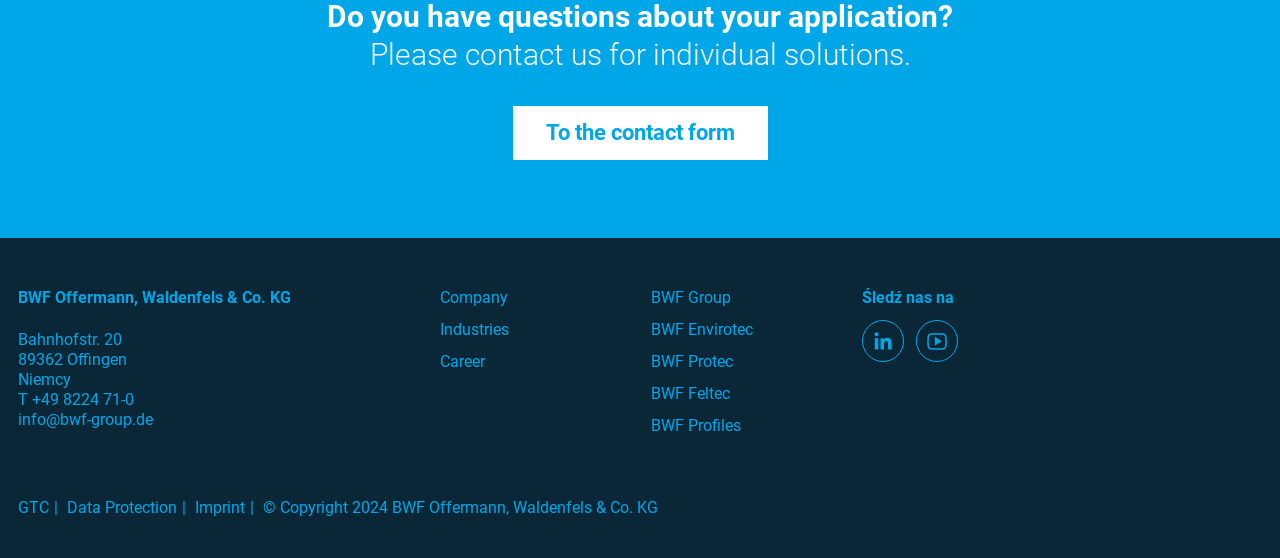Please determine the bounding box coordinates of the clickable area required to carry out the following instruction: "Learn about the company". The coordinates must be four float numbers between 0 and 1, represented as [left, top, right, bottom].

[0.344, 0.515, 0.397, 0.551]